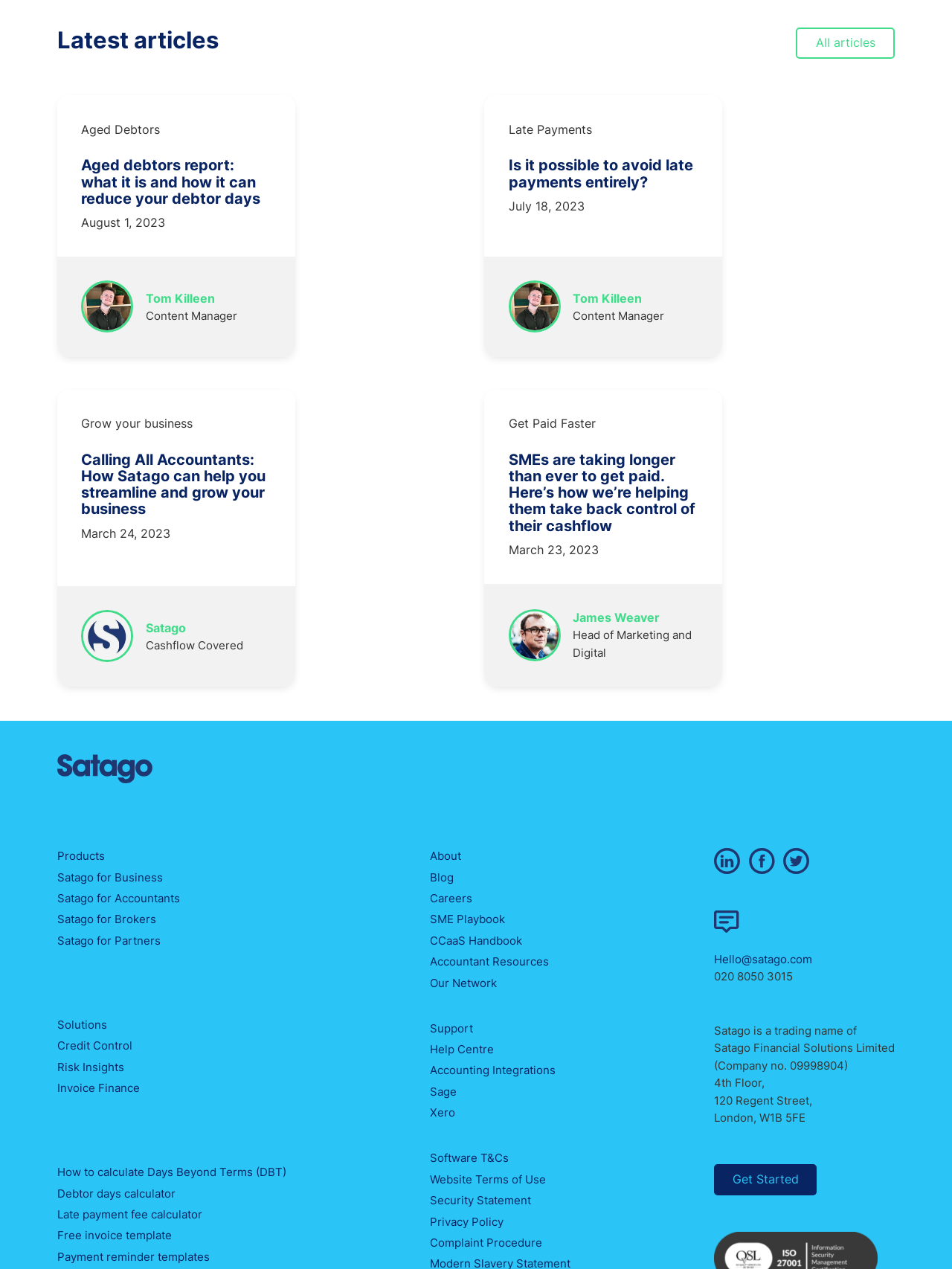Refer to the image and answer the question with as much detail as possible: What is the purpose of the 'Get Started' button?

I found the 'Get Started' button on the webpage, and based on its position and context, I can infer that the purpose of the button is to allow users to start using Satago's services or products.